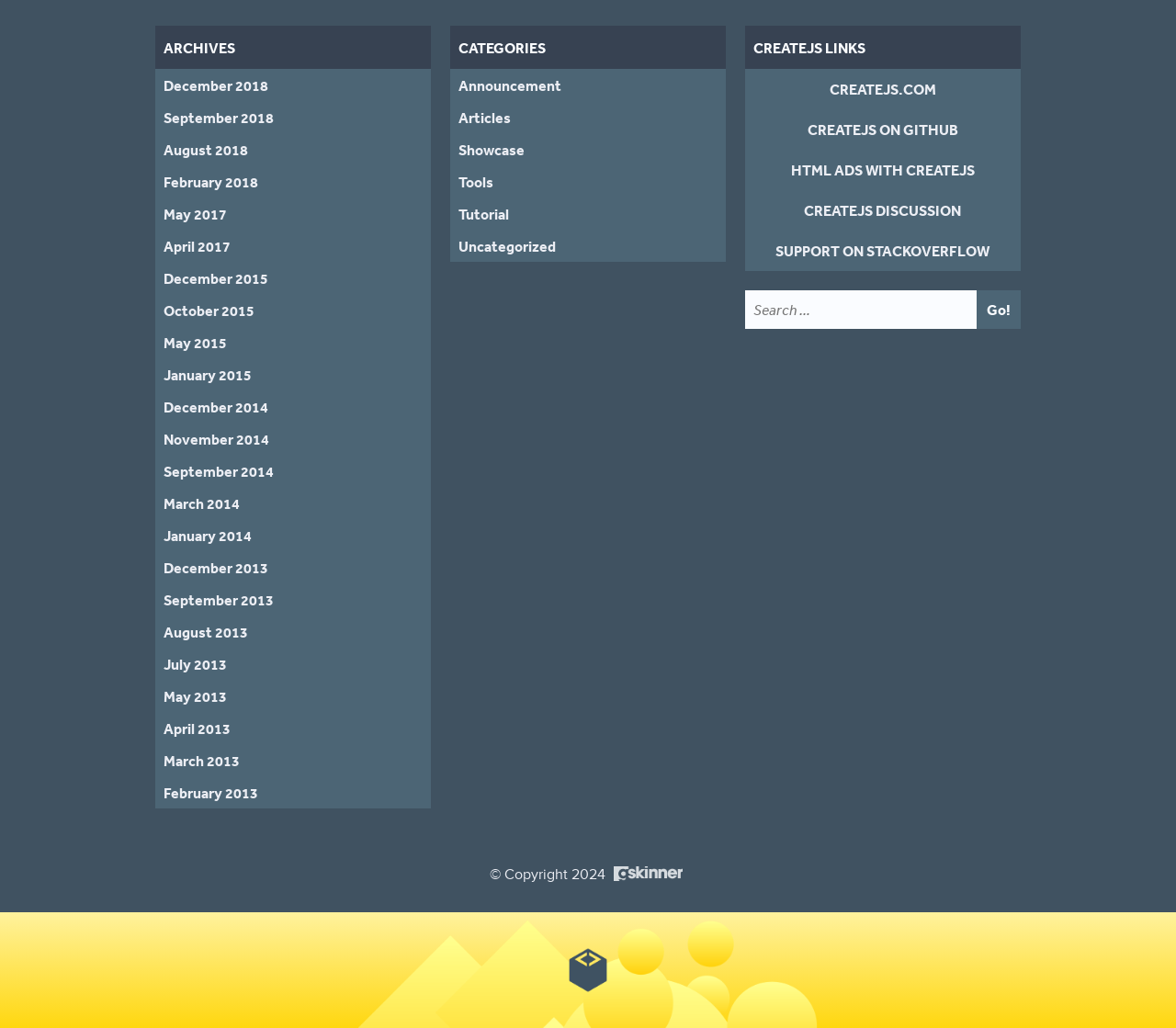What is the name of the linked website at the very bottom of the webpage?
Please provide a detailed and thorough answer to the question.

The linked website at the very bottom of the webpage is CreateJS, which is a separate website from the current one. The link is located within the contentinfo section of the webpage.